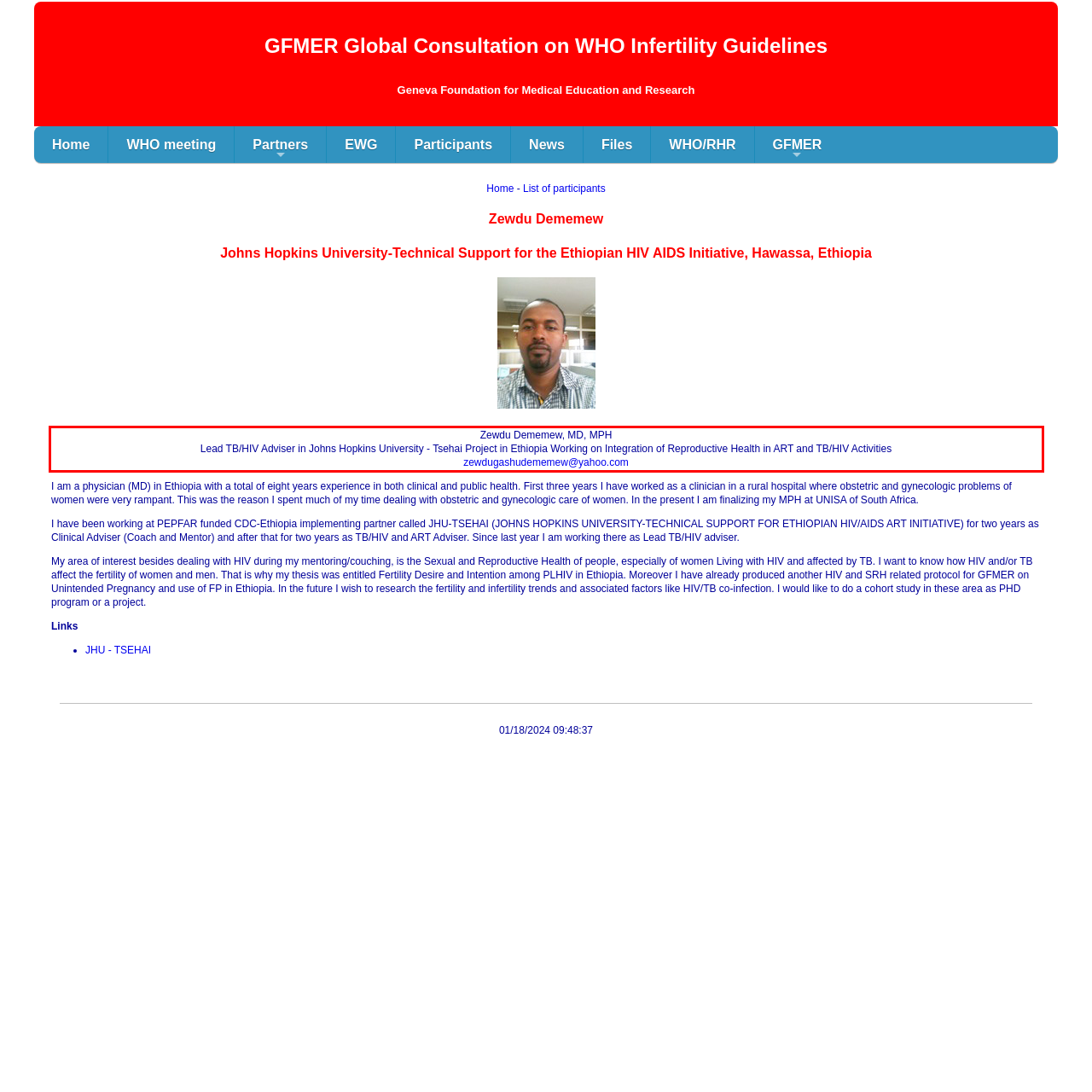Analyze the red bounding box in the provided webpage screenshot and generate the text content contained within.

Zewdu Dememew, MD, MPH Lead TB/HIV Adviser in Johns Hopkins University - Tsehai Project in Ethiopia Working on Integration of Reproductive Health in ART and TB/HIV Activities zewdugashudememew@yahoo.com